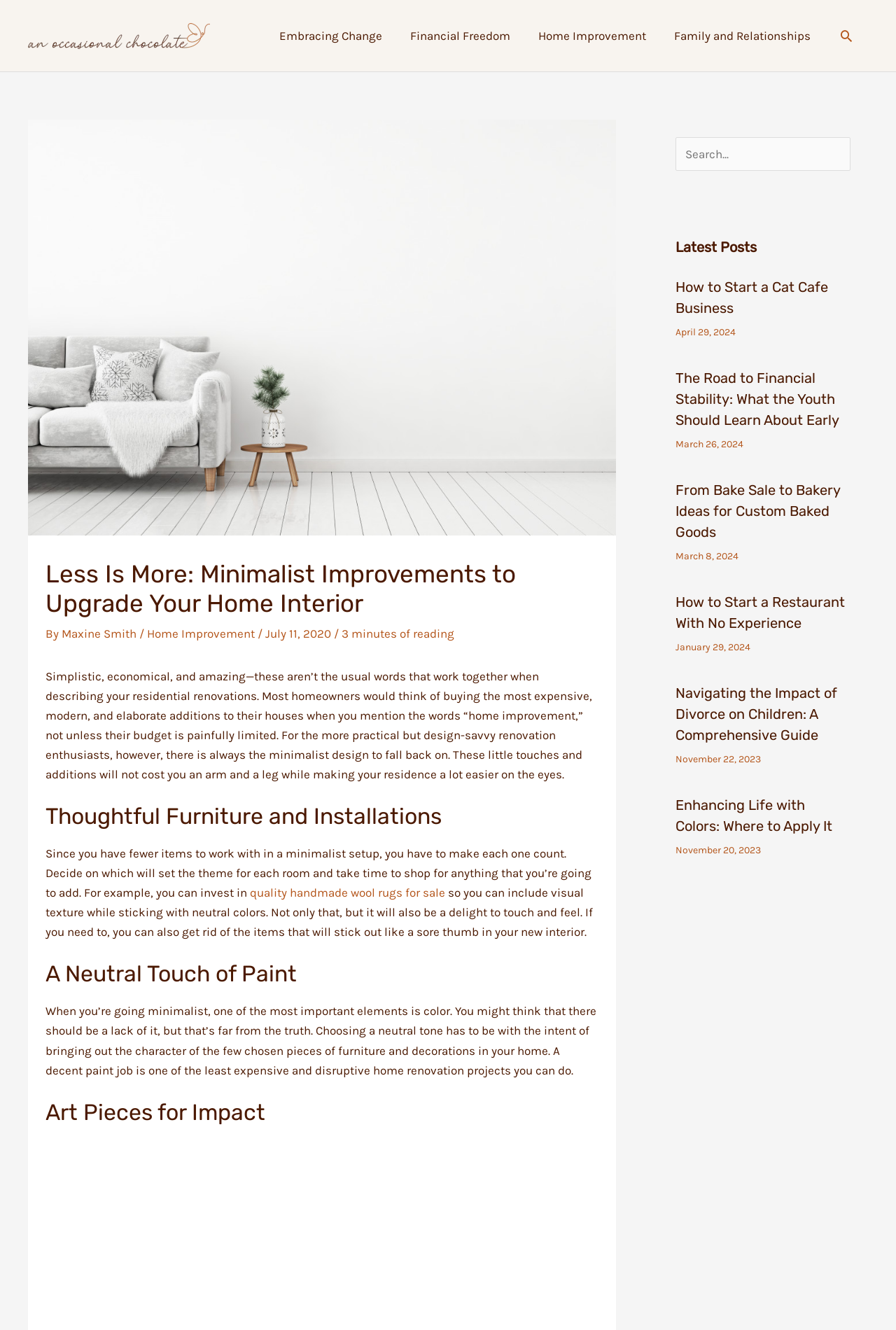What is the theme of the home improvement discussed in the article?
Use the information from the image to give a detailed answer to the question.

The article discusses the idea of minimalist design in home improvement, which focuses on simplicity and economy. The author suggests that this approach can be beneficial for those on a budget, as it allows for a more affordable and practical way to upgrade one's home interior.